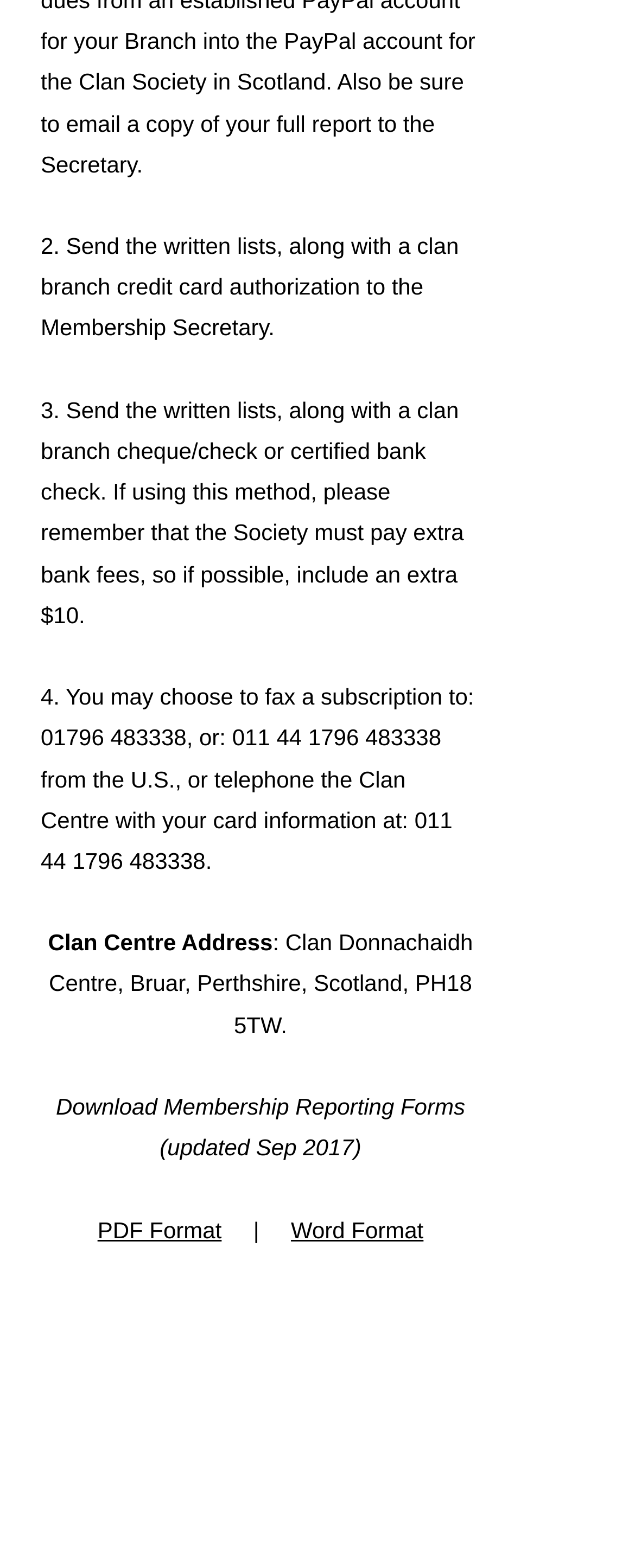What is the fax number to send a subscription?
Answer the question using a single word or phrase, according to the image.

01796 483338